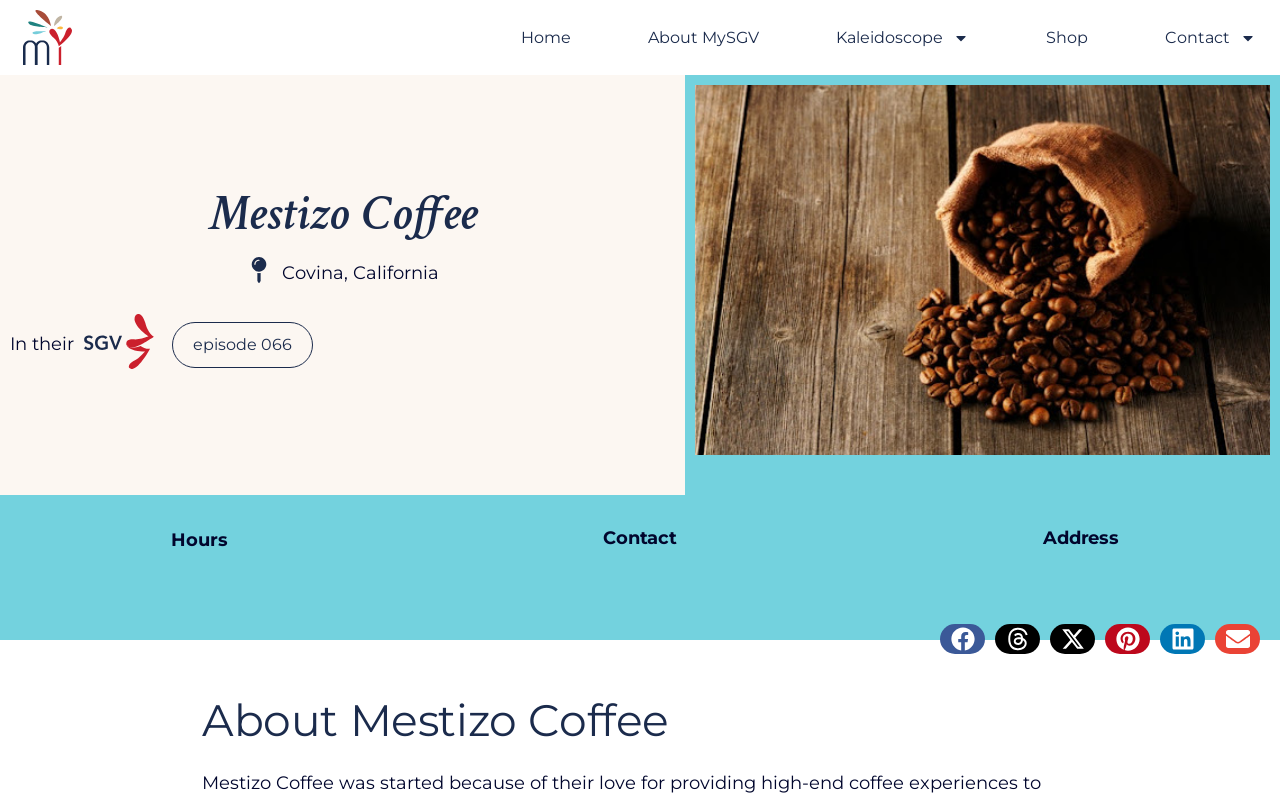Identify the bounding box coordinates of the area that should be clicked in order to complete the given instruction: "Go to Shop page". The bounding box coordinates should be four float numbers between 0 and 1, i.e., [left, top, right, bottom].

[0.806, 0.028, 0.861, 0.067]